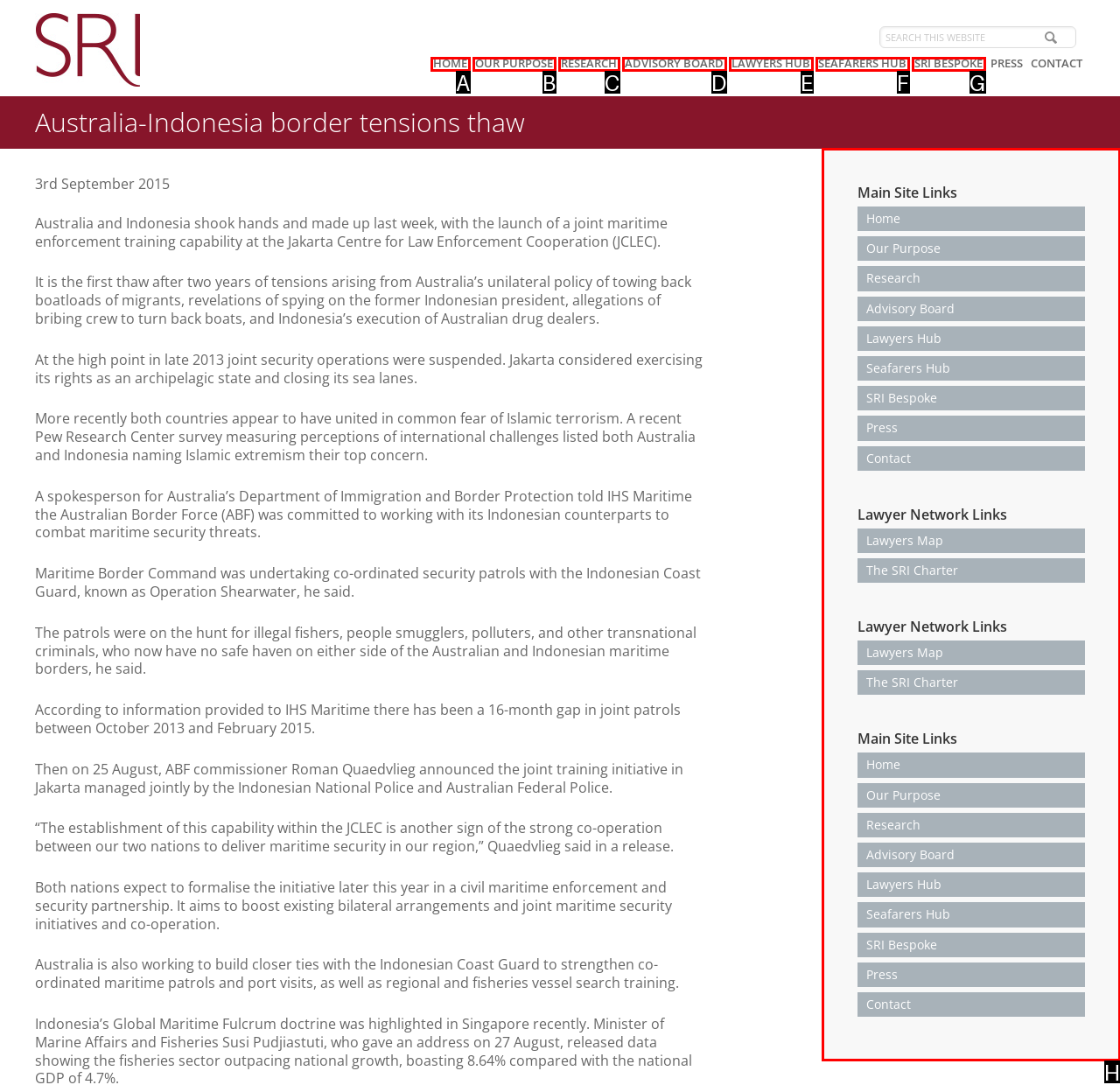Tell me which one HTML element I should click to complete the following task: View Primary Sidebar Answer with the option's letter from the given choices directly.

H